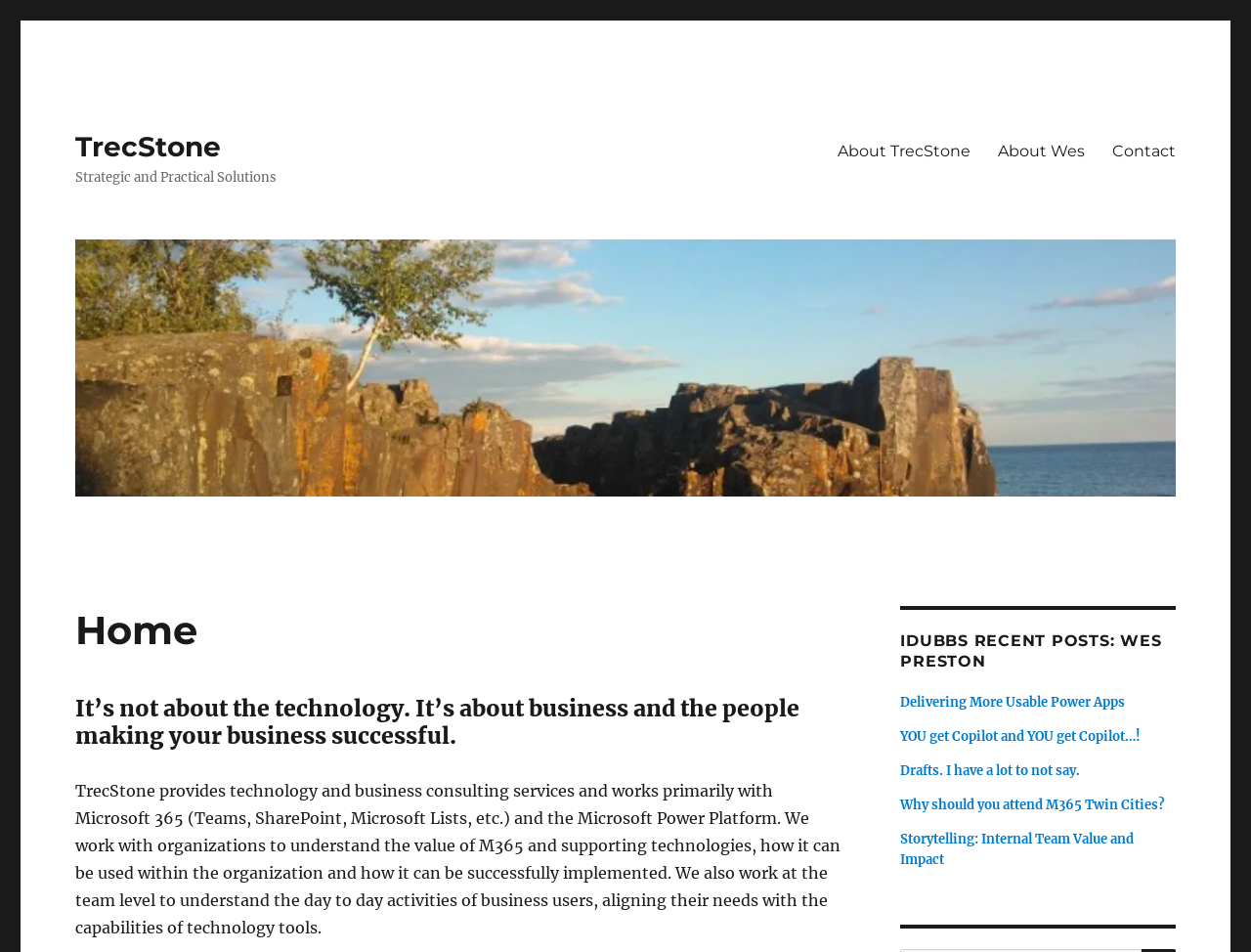Could you highlight the region that needs to be clicked to execute the instruction: "contact TrecStone"?

[0.878, 0.137, 0.951, 0.18]